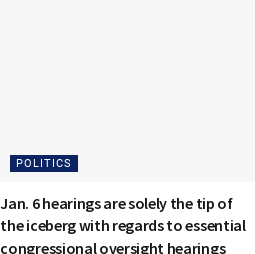Create a detailed narrative for the image.

The image features a heading titled "Jan. 6 hearings are solely the tip of the iceberg with regards to essential congressional oversight hearings." This text emphasizes the significance of the January 6 hearings within the broader context of congressional oversight, suggesting that they represent just the beginning of much deeper investigations and discussions regarding government accountability. Below the heading, there is a label marked "POLITICS," indicating the thematic focus of the article related to governmental affairs and political issues. The overall design conveys a serious, informative tone, aimed at readers interested in understanding the complexities of political oversight and the implications of the hearings.